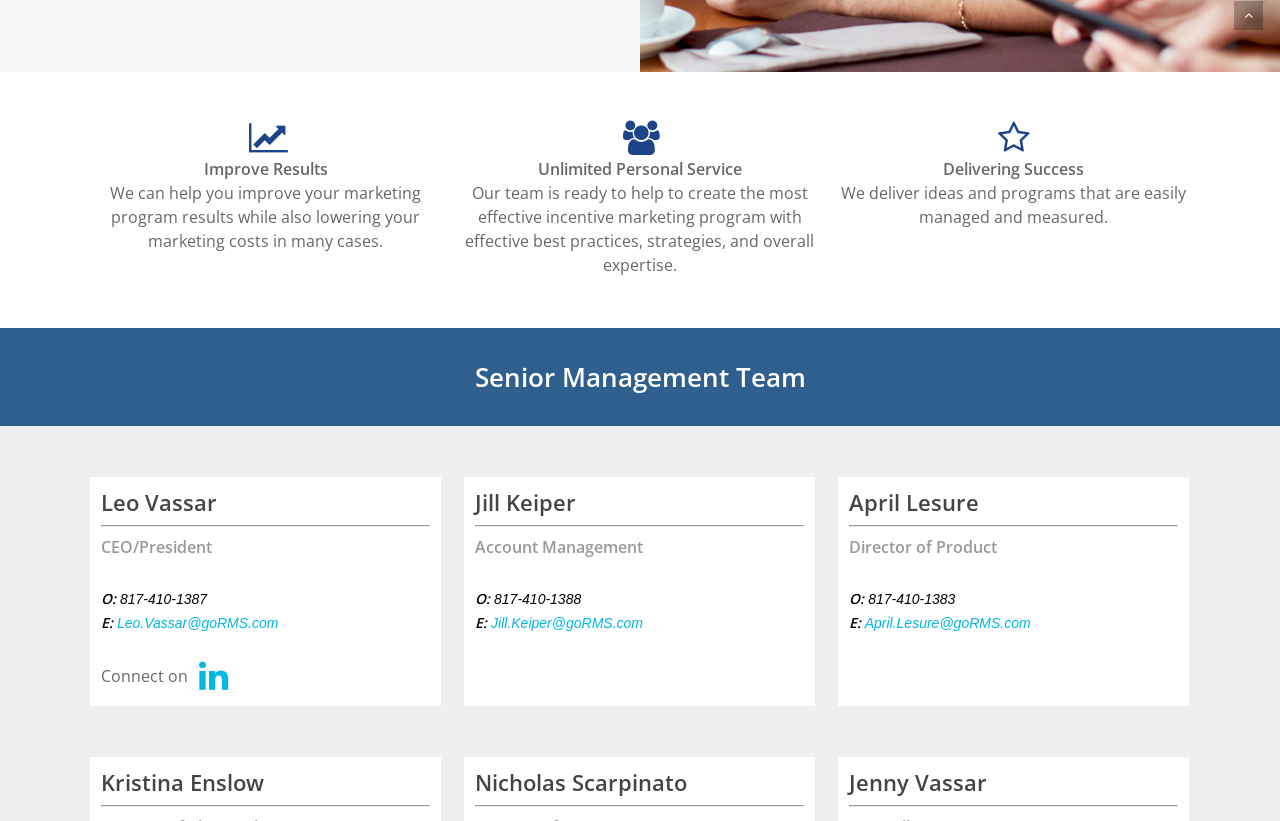Respond with a single word or phrase for the following question: 
What is the role of Jill Keiper in the company?

Account Management